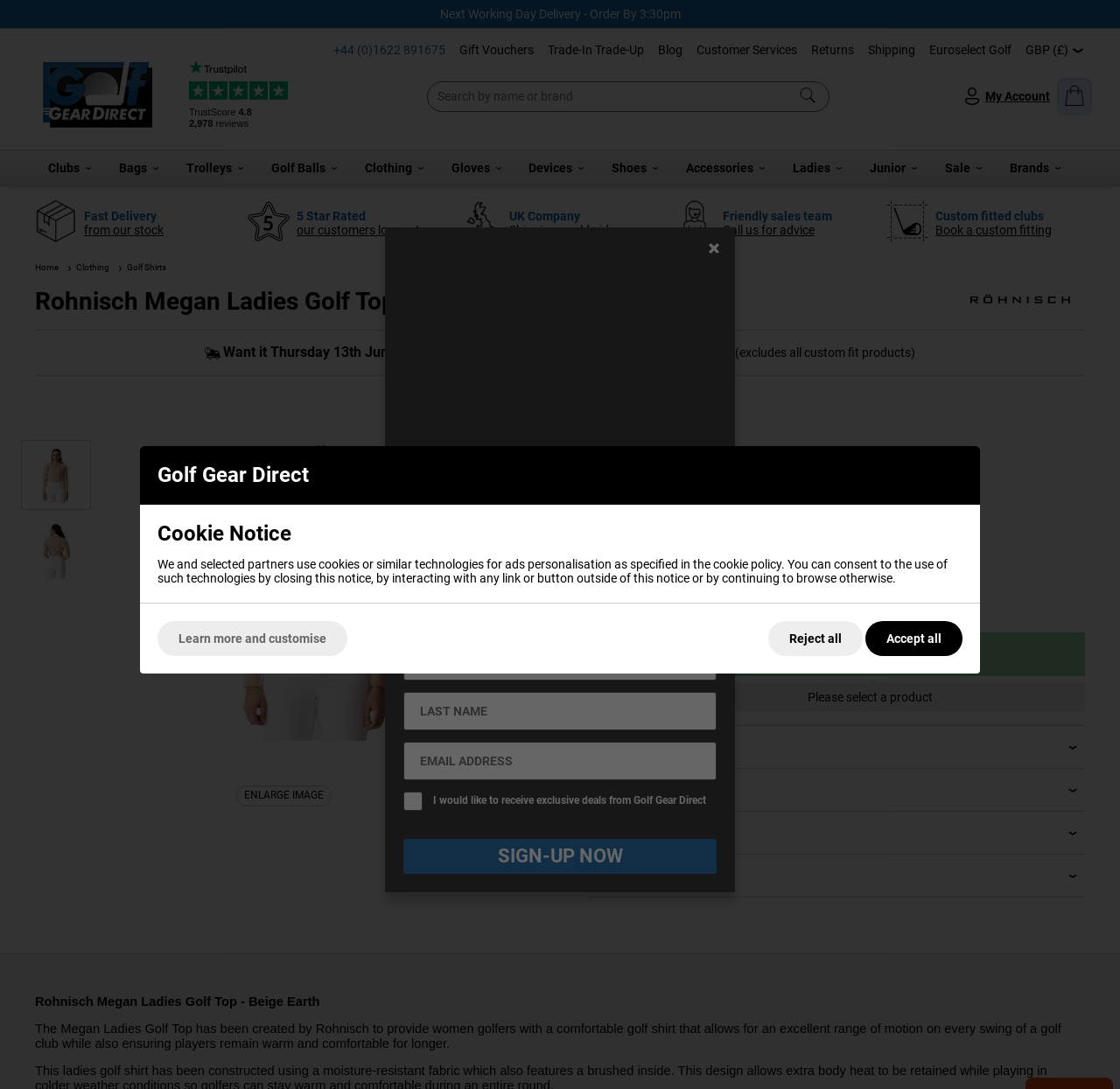Locate the bounding box coordinates of the clickable part needed for the task: "View Golf Gear Direct".

[0.031, 0.112, 0.144, 0.125]